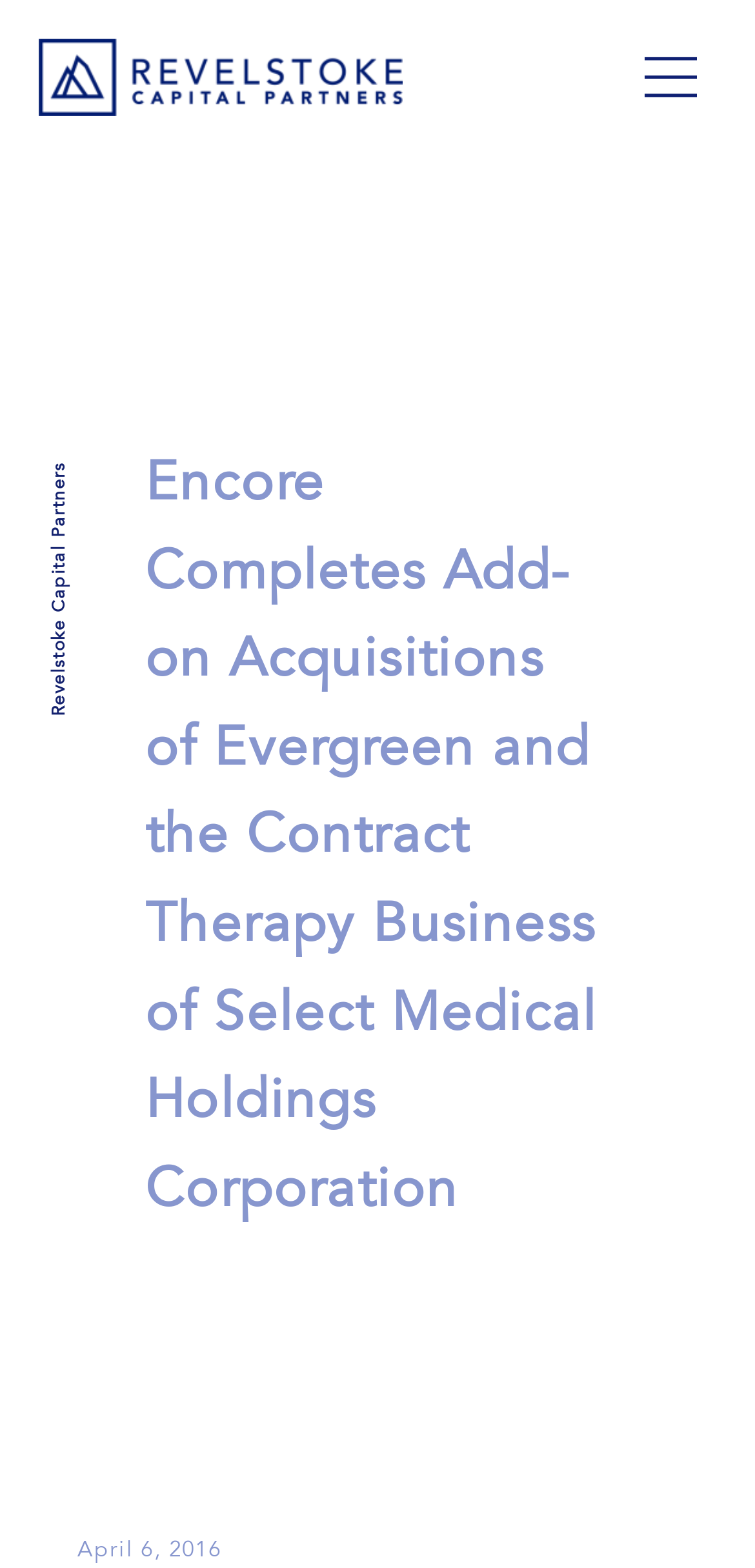Answer this question in one word or a short phrase: What is the date of the acquisition announcement?

April 6, 2016